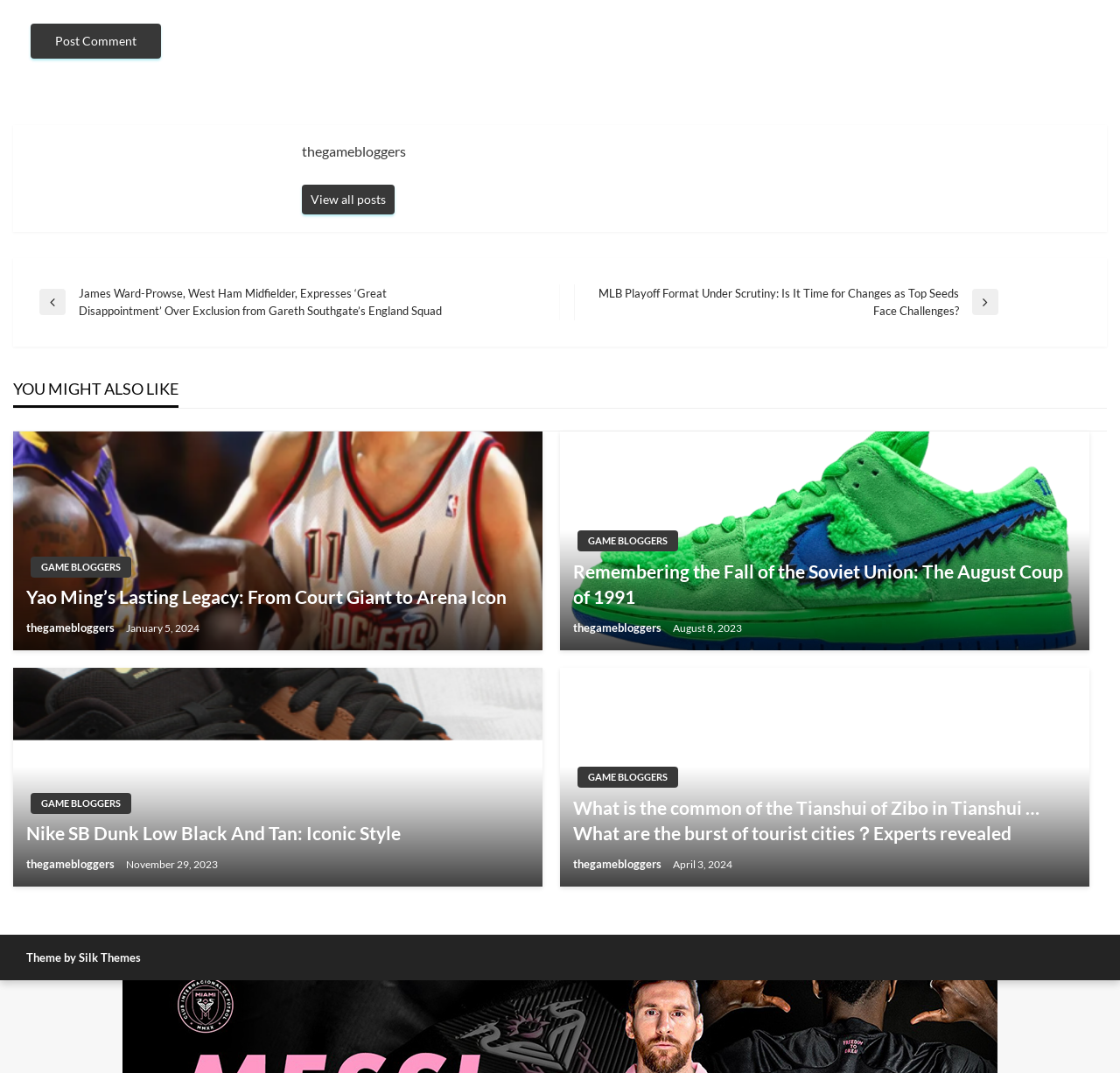Please indicate the bounding box coordinates of the element's region to be clicked to achieve the instruction: "Read the article 'Yao Ming’s Lasting Legacy: From Court Giant to Arena Icon'". Provide the coordinates as four float numbers between 0 and 1, i.e., [left, top, right, bottom].

[0.023, 0.544, 0.473, 0.568]